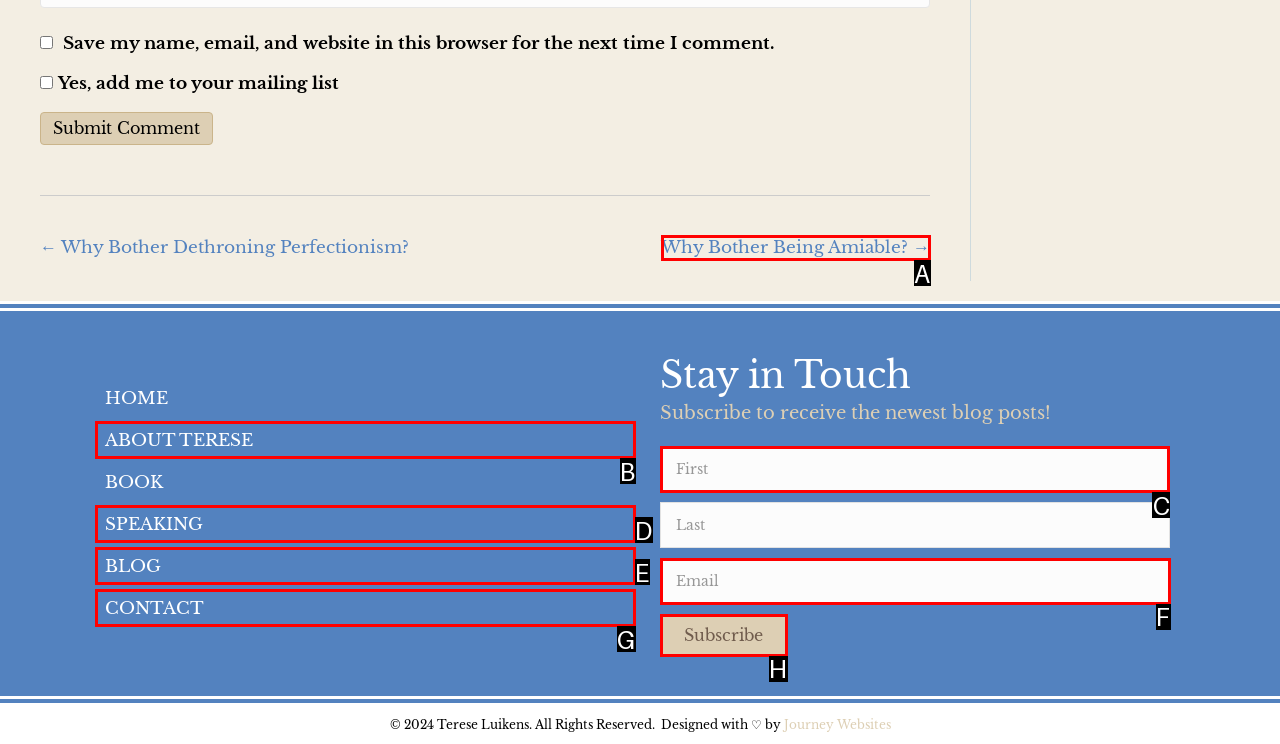Identify the correct option to click in order to accomplish the task: View USF Tampa Graduate Theses and Dissertations Provide your answer with the letter of the selected choice.

None